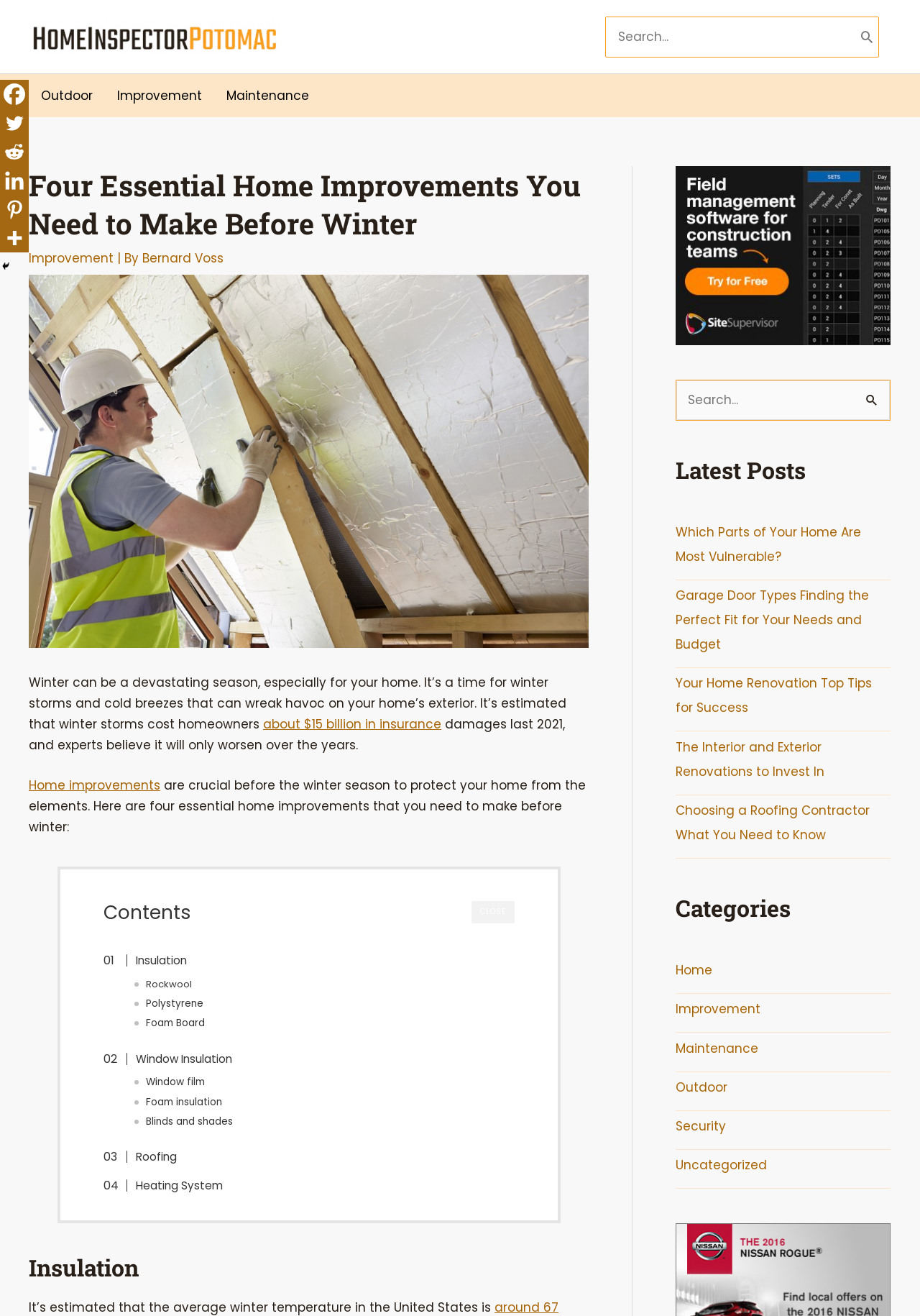Specify the bounding box coordinates of the area that needs to be clicked to achieve the following instruction: "Learn more about insulation".

[0.128, 0.724, 0.203, 0.736]